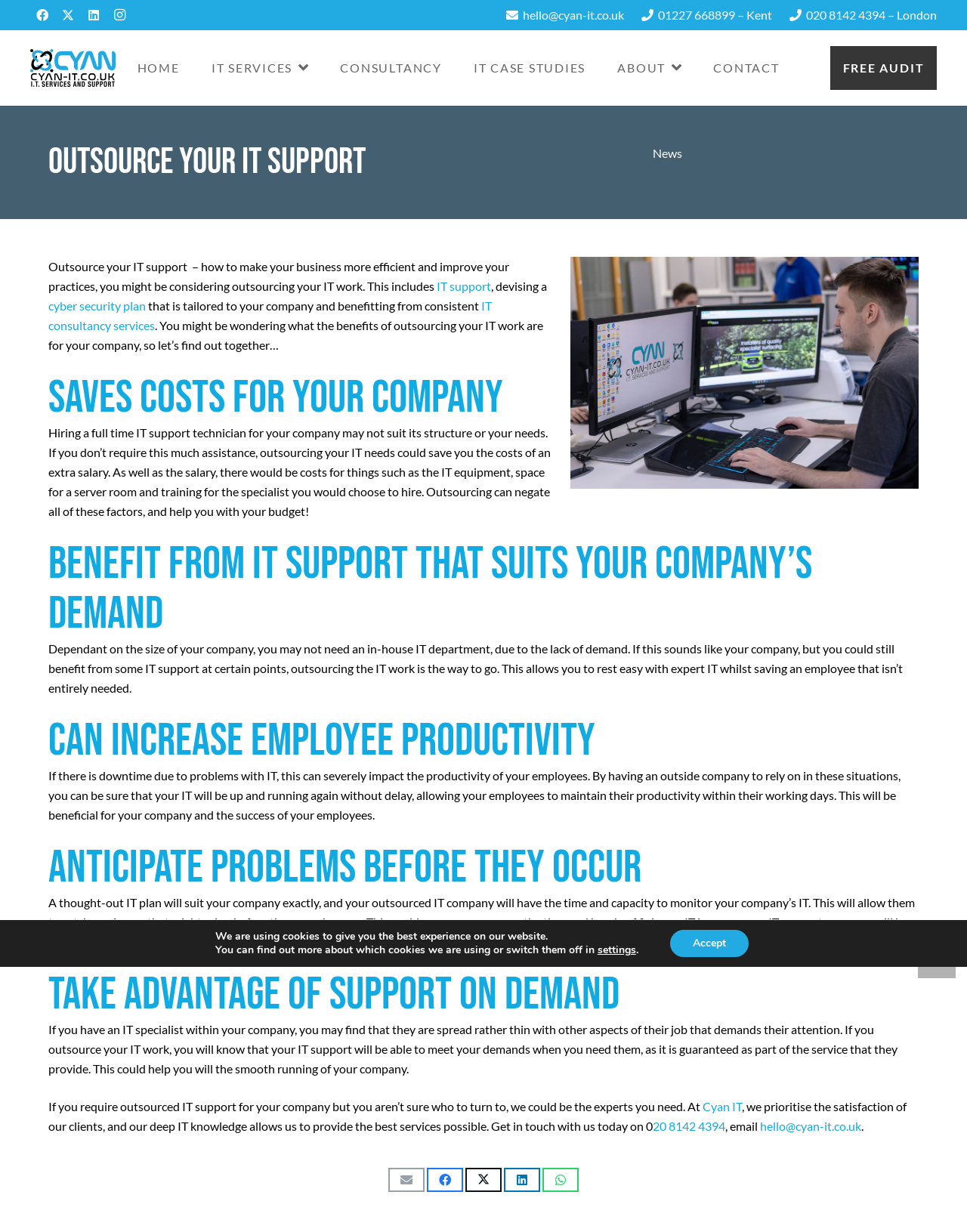Please give a one-word or short phrase response to the following question: 
What is the company name?

Cyan IT